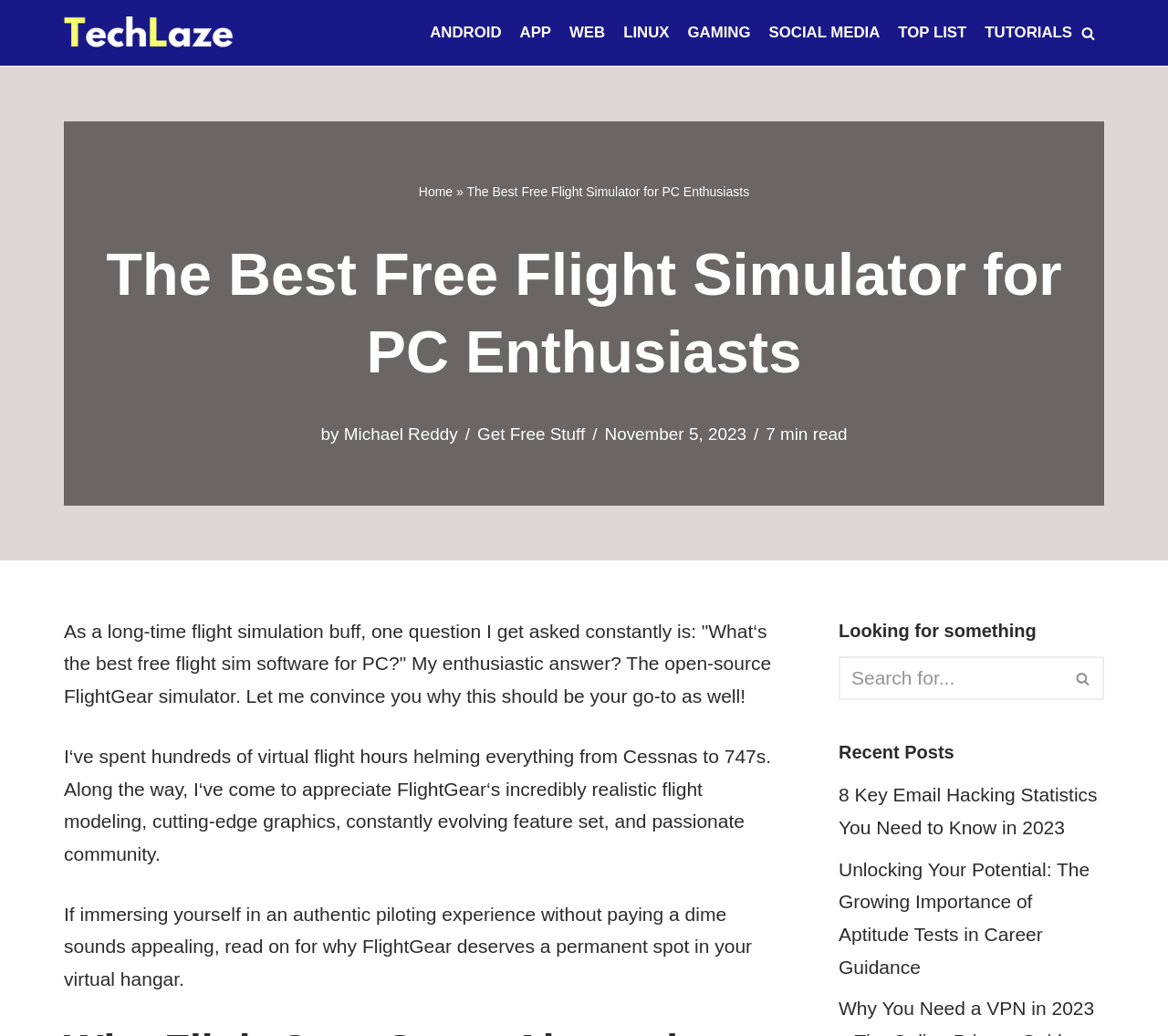Please identify the bounding box coordinates of where to click in order to follow the instruction: "Click on the 'ANDROID' link".

[0.368, 0.02, 0.429, 0.044]